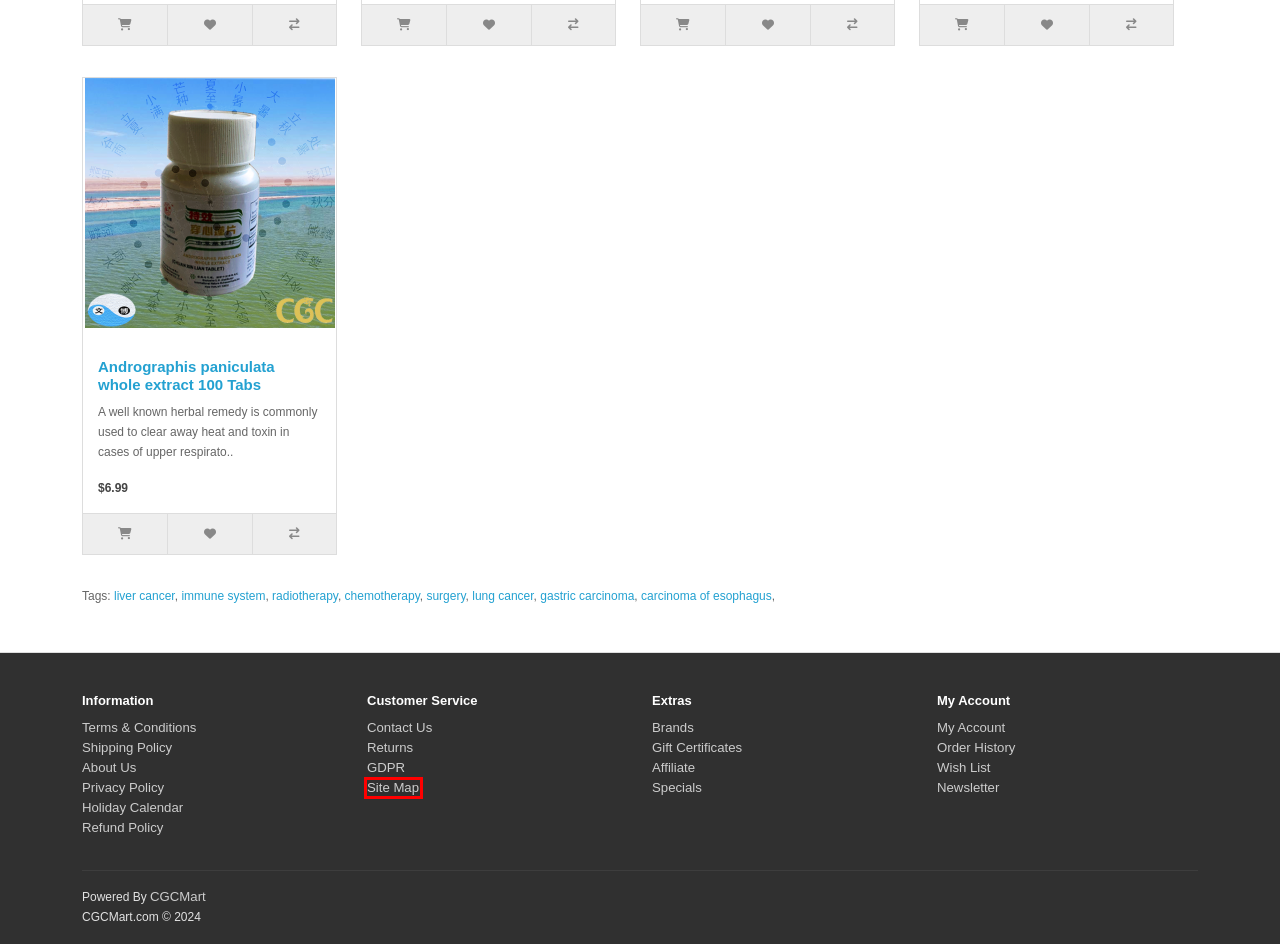You are provided a screenshot of a webpage featuring a red bounding box around a UI element. Choose the webpage description that most accurately represents the new webpage after clicking the element within the red bounding box. Here are the candidates:
A. Site Map
B. Search - Tag - surgery
C. Special Offers
D. Purchase a Gift Certificate
E. Search - Tag - gastric carcinoma
F. Shipping Policy
G. General Data Protection Regulation Request
H. Chuan Xin Lian Tablet (Andrographis paniculata whole extract)

A